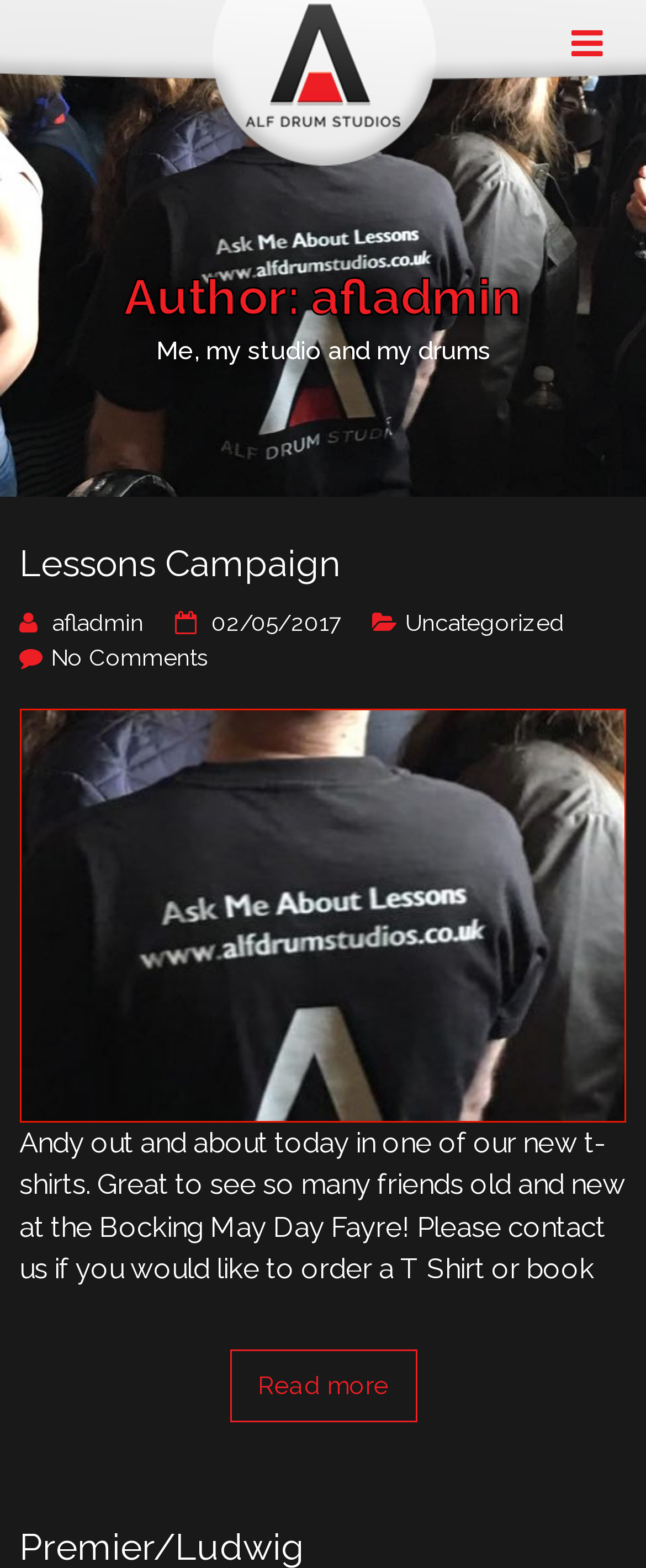Summarize the webpage comprehensively, mentioning all visible components.

The webpage is about afladmin's ALF Drum, with a prominent link to "ALF Drum" at the top center of the page. Below this link, there is a heading that displays the author's name, "afladmin", positioned near the top left corner of the page. 

Next to the author's name, there is a static text that reads "Me, my studio and my drums", which is placed slightly below the author's name. 

The main content of the page is an article that takes up most of the page's space. At the top of the article, there is a heading that says "Lessons Campaign", with a link to the same title right below it. 

To the right of the "Lessons Campaign" link, there are three links in a row: "afladmin", a date "02/05/2017", and "Uncategorized". The date link also contains a time element. 

Below these links, there is a figure with a link to "Lessons Campaign" again. Underneath the figure, there is a block of static text that describes an event where Andy wore a new t-shirt at the Bocking May Day Fayre, and invites readers to contact them to order a t-shirt or book. 

At the bottom of the page, there is a "Read more" link, positioned near the center of the page.